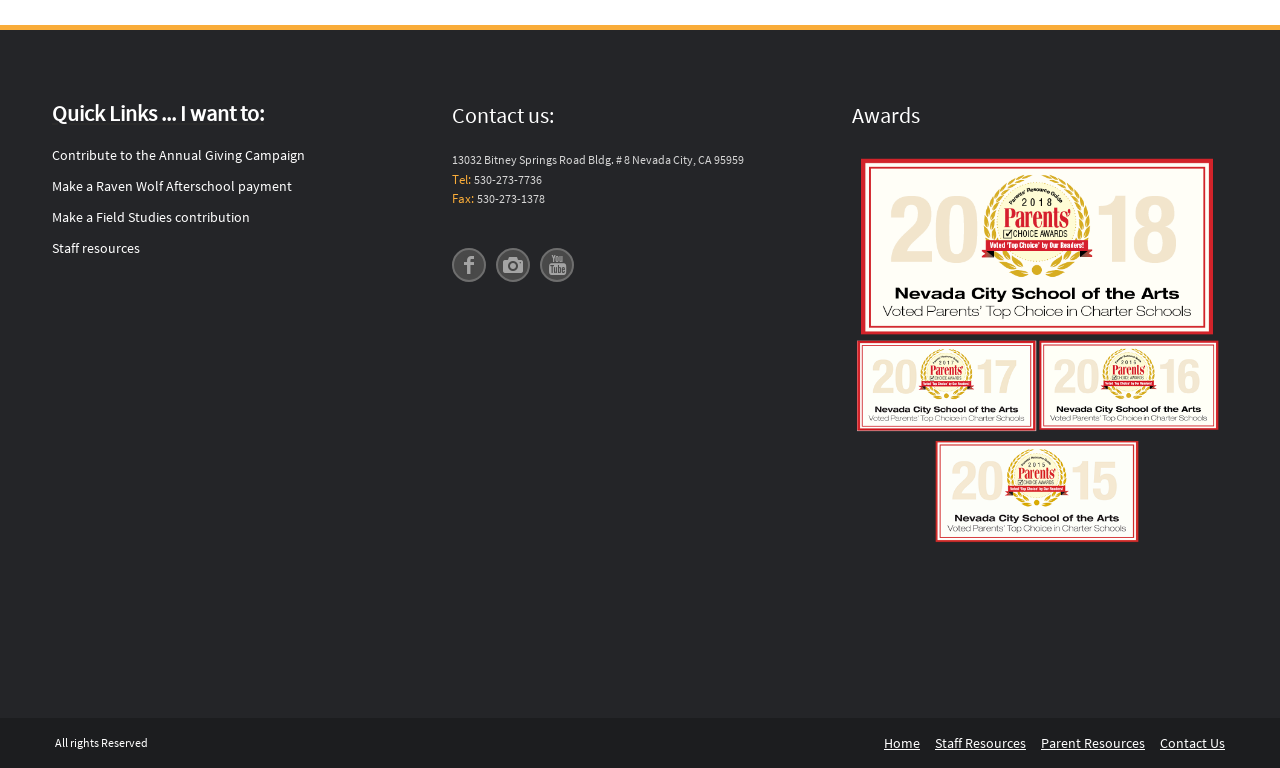Answer the question with a single word or phrase: 
What are the three social media links available?

Facebook, Twitter, Instagram